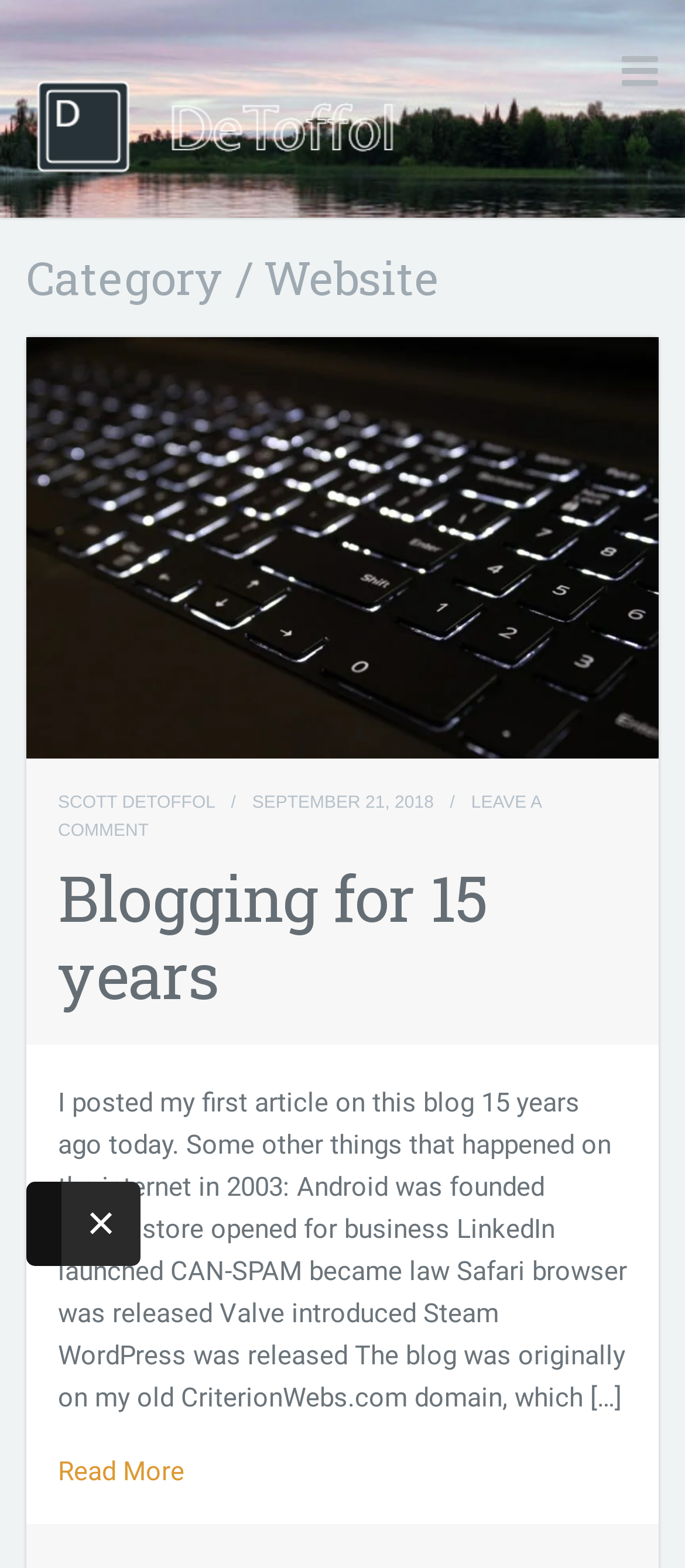What is the purpose of the 'Close ×' button?
Please analyze the image and answer the question with as much detail as possible.

The purpose of the 'Close ×' button can be inferred by looking at its text and position on the webpage. It is likely to be used to close a popup or a dialog box, allowing the user to dismiss it and return to the main content of the webpage.